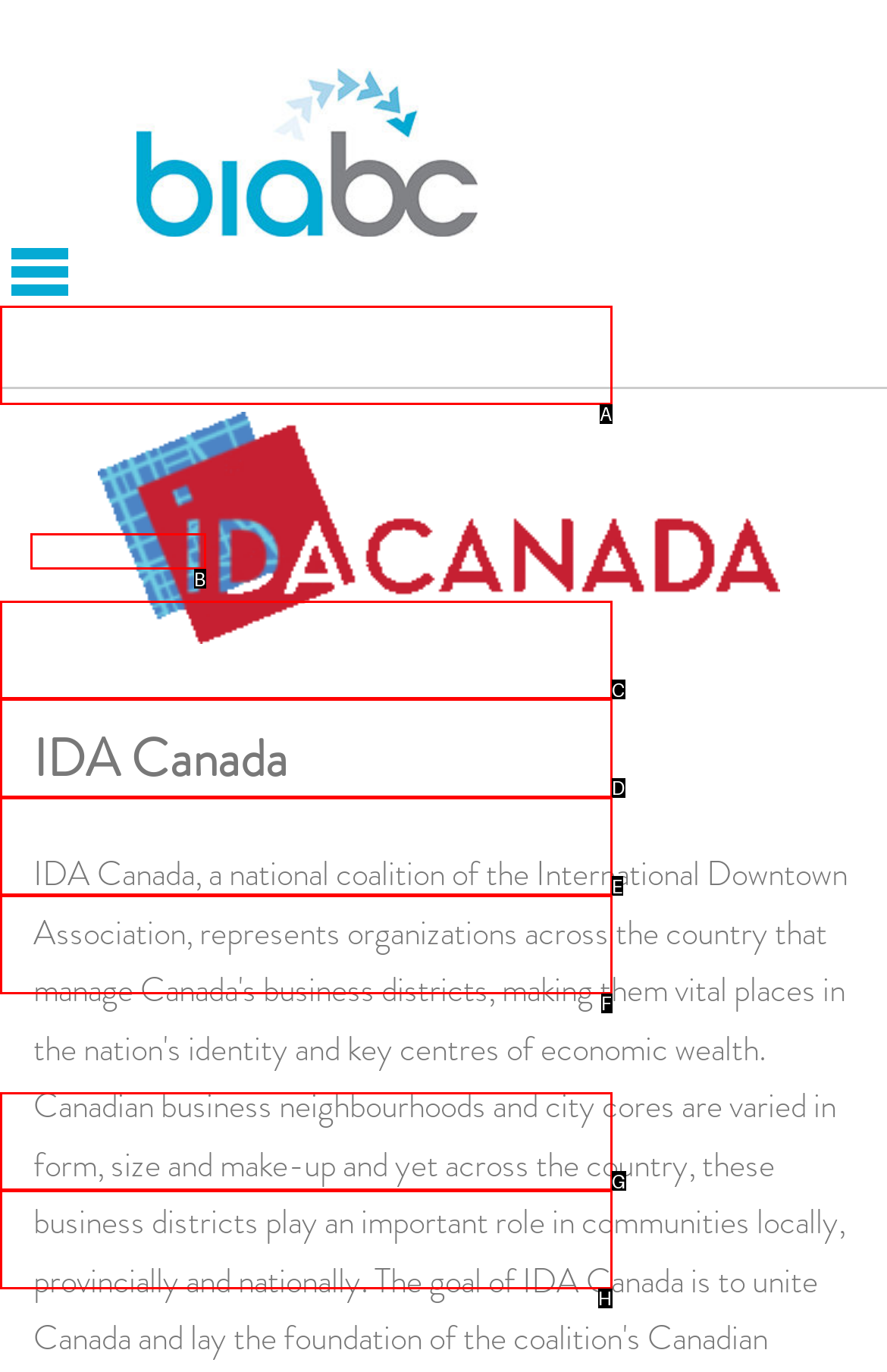Which HTML element should be clicked to complete the following task: Learn about Membership?
Answer with the letter corresponding to the correct choice.

B